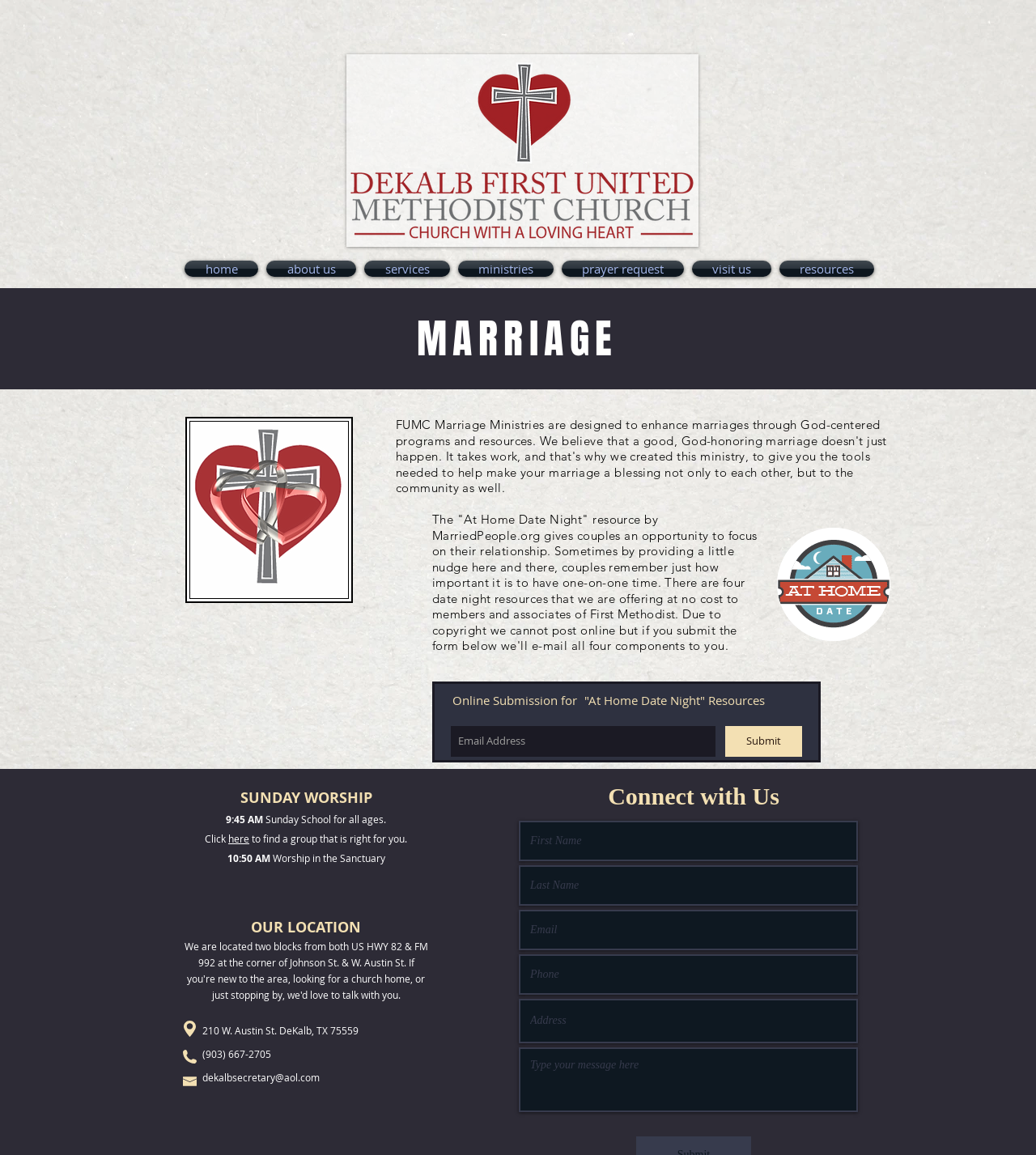What is the address of the church?
Please answer the question as detailed as possible.

The address of the church can be found in the section 'OUR LOCATION', which states that the church is located at 210 W. Austin St. DeKalb, TX 75559.